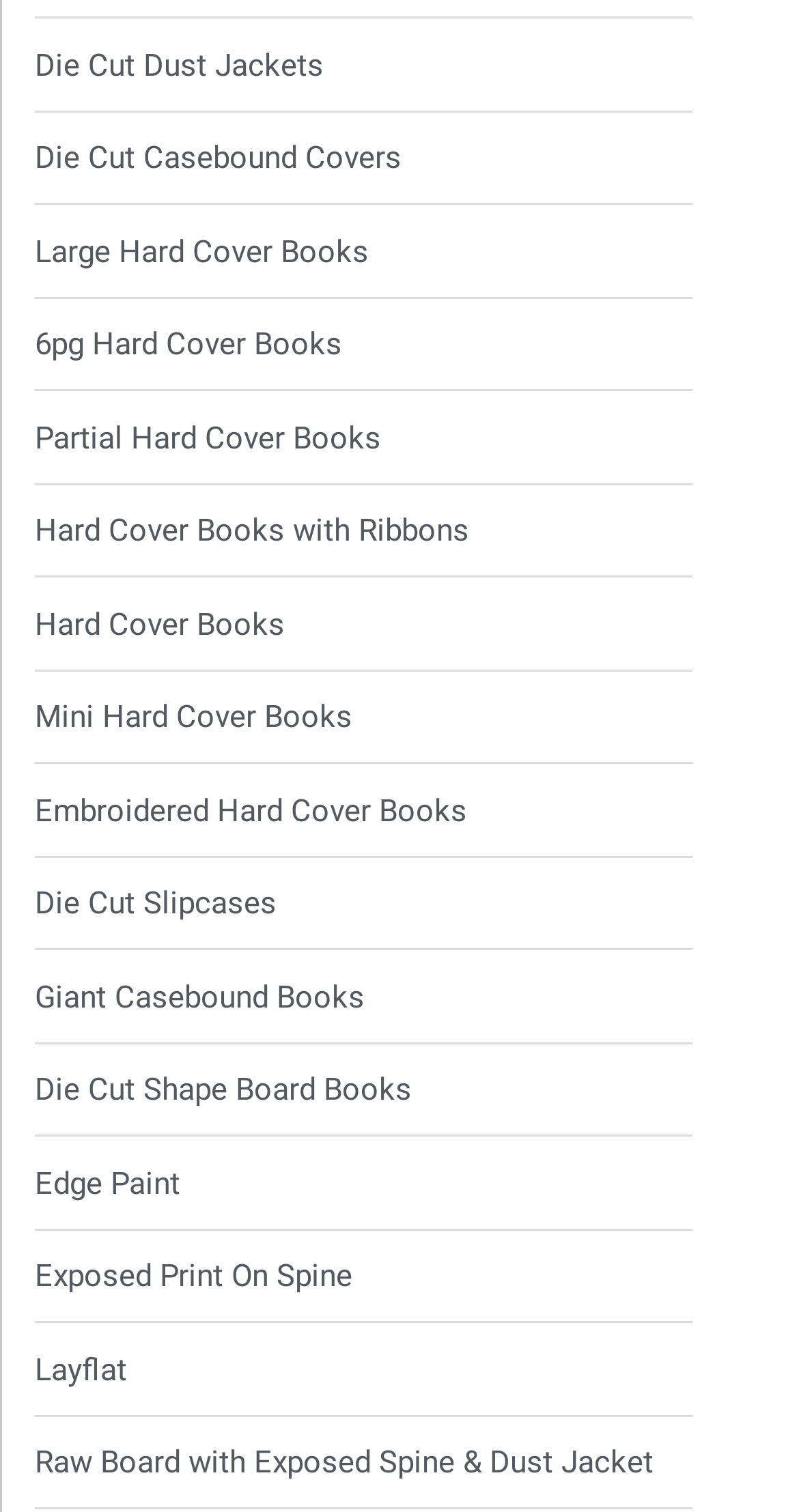What is the second option in the list of products?
Please interpret the details in the image and answer the question thoroughly.

By looking at the list of links on the webpage, I see that the second option is 'Die Cut Casebound Covers', which is located just below the first option 'Die Cut Dust Jackets'.